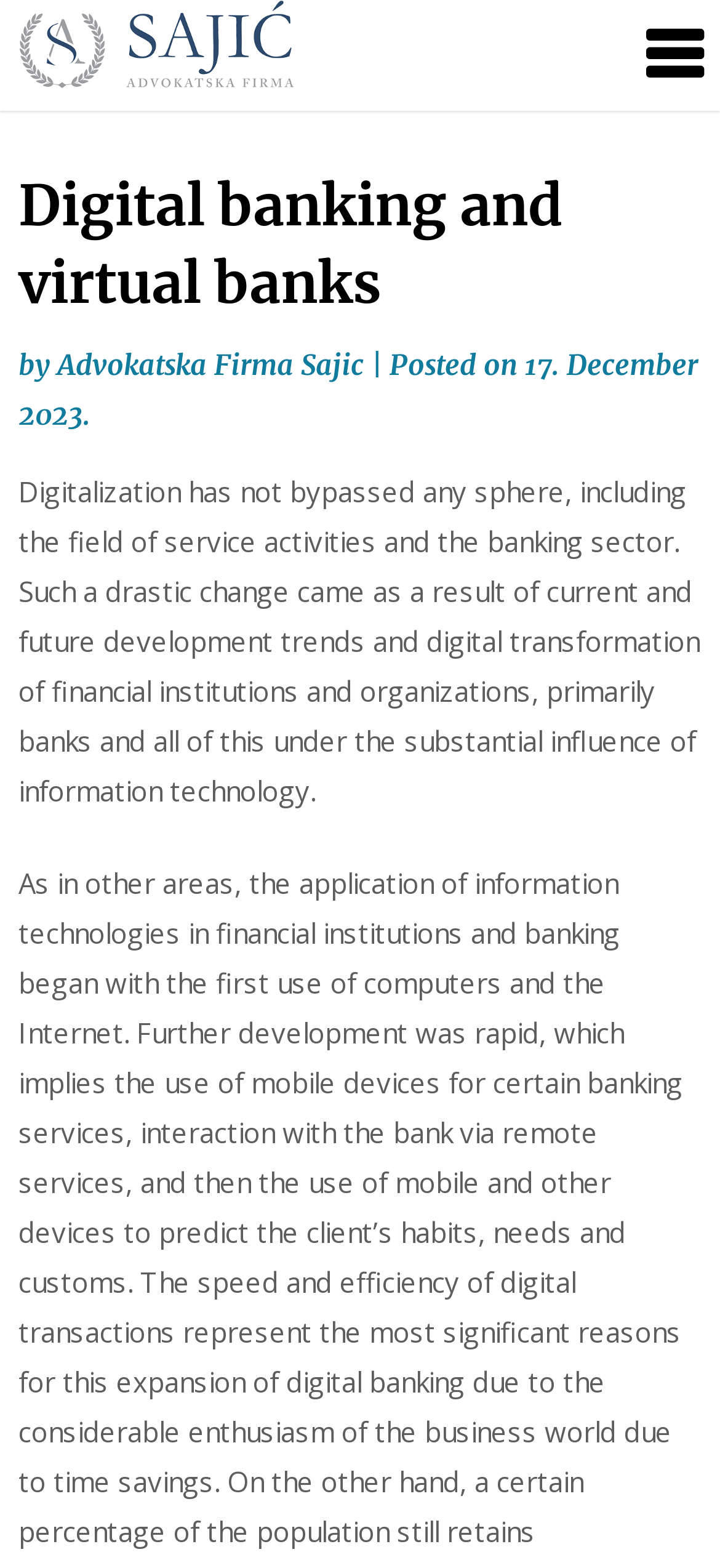Using the elements shown in the image, answer the question comprehensively: What is the purpose of the button on the top right?

The button on the top right of the webpage has an icon '' which is commonly used for menu or navigation, suggesting that it might be used to open a menu or navigate to other parts of the website.